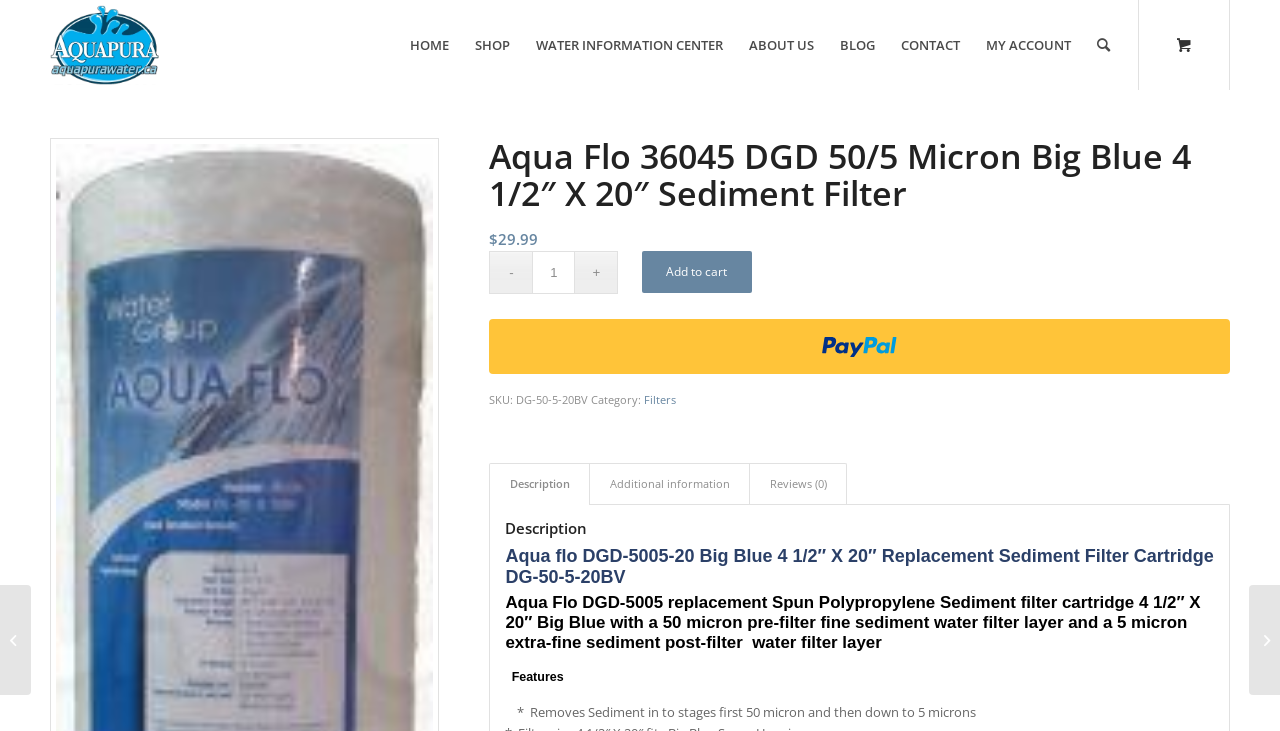Summarize the contents and layout of the webpage in detail.

This webpage is about a product, specifically the Aqua Flo 36045 DGD 50/5 Micron Big Blue 4 1/2″ X 20″ Sediment Filter, sold by Aquapura Water Products. At the top of the page, there is a menu bar with several menu items, including "HOME", "SHOP", "WATER INFORMATION CENTER", "ABOUT US", "BLOG", "CONTACT", "MY ACCOUNT", and "Search". 

Below the menu bar, there is a heading that displays the product name, followed by the price, "$29.99", and a section to select the quantity of the product. There are buttons to decrease or increase the quantity, as well as an "Add to cart" button.

On the right side of the product information, there is an iframe displaying a PayPal payment option. Below the product information, there are details about the product, including the SKU, category, and a tab list with three tabs: "Description", "Additional information", and "Reviews (0)".

The "Description" tab is selected by default and displays a detailed description of the product, including its features, such as removing sediment in two stages, first 50 micron and then down to 5 microns.

At the bottom of the page, there are two links to other products, Everpure EV9612-56 MC2 Replacement Filter Cartridge and Everpure EV9613-10 XC2 Replacement Filter Cartridge, each with an accompanying image.